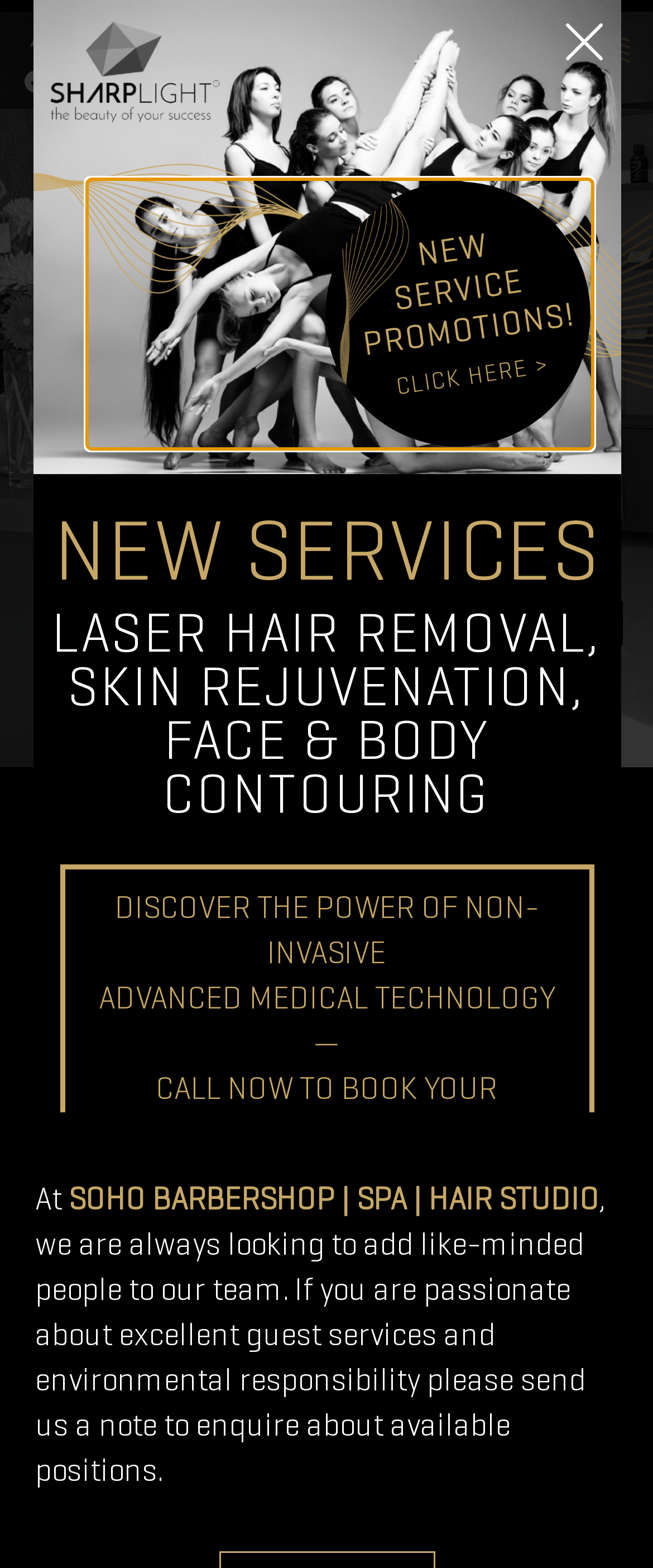Use the details in the image to answer the question thoroughly: 
How can I book a consultation?

I found the answer by looking at the section titled 'NEW SERVICES' on the webpage, which provides a call-to-action to book a consultation with the phone number 902.370.7200.